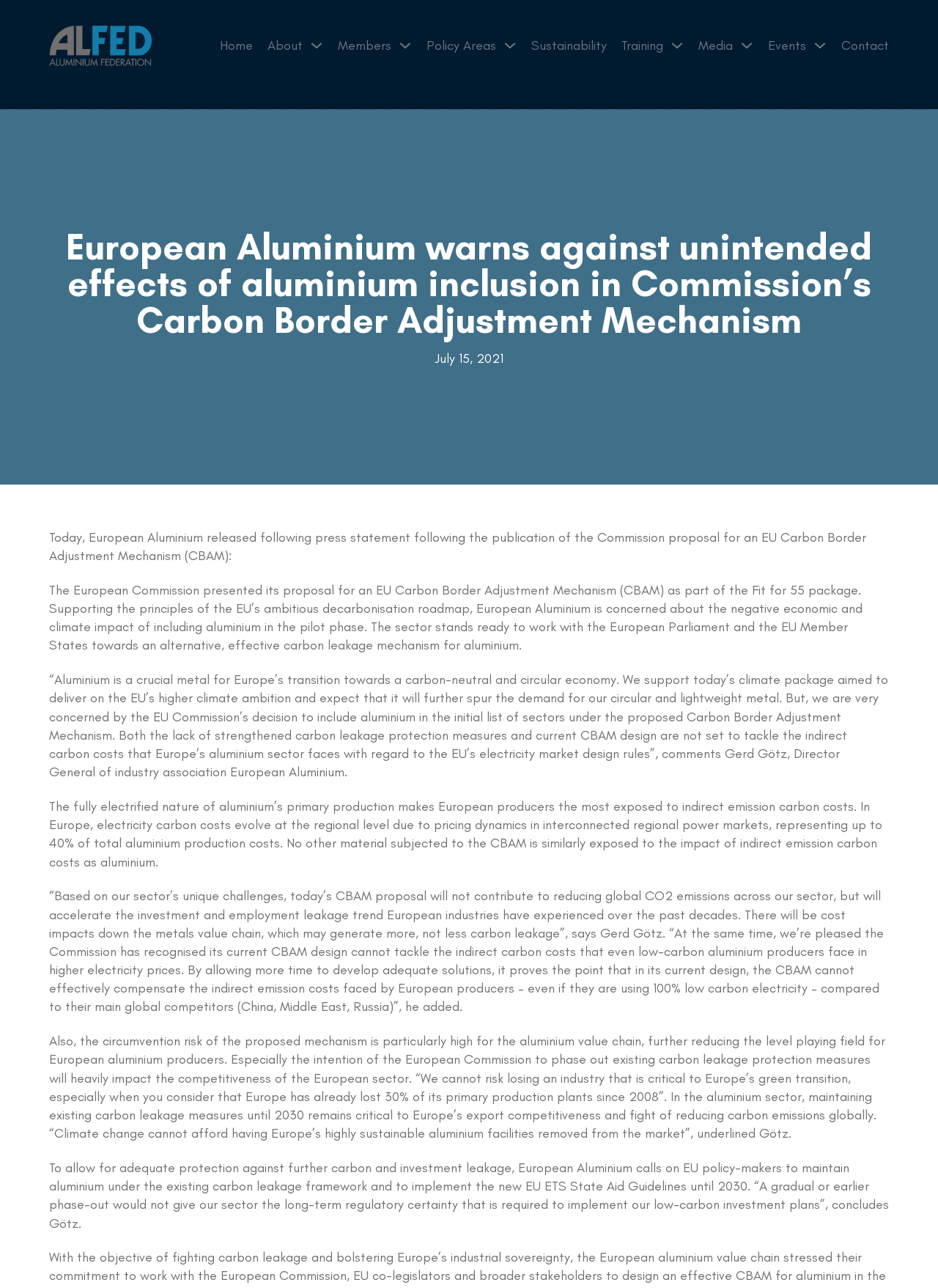Please determine the bounding box coordinates of the clickable area required to carry out the following instruction: "Click on Policy Areas". The coordinates must be four float numbers between 0 and 1, represented as [left, top, right, bottom].

[0.455, 0.028, 0.529, 0.044]